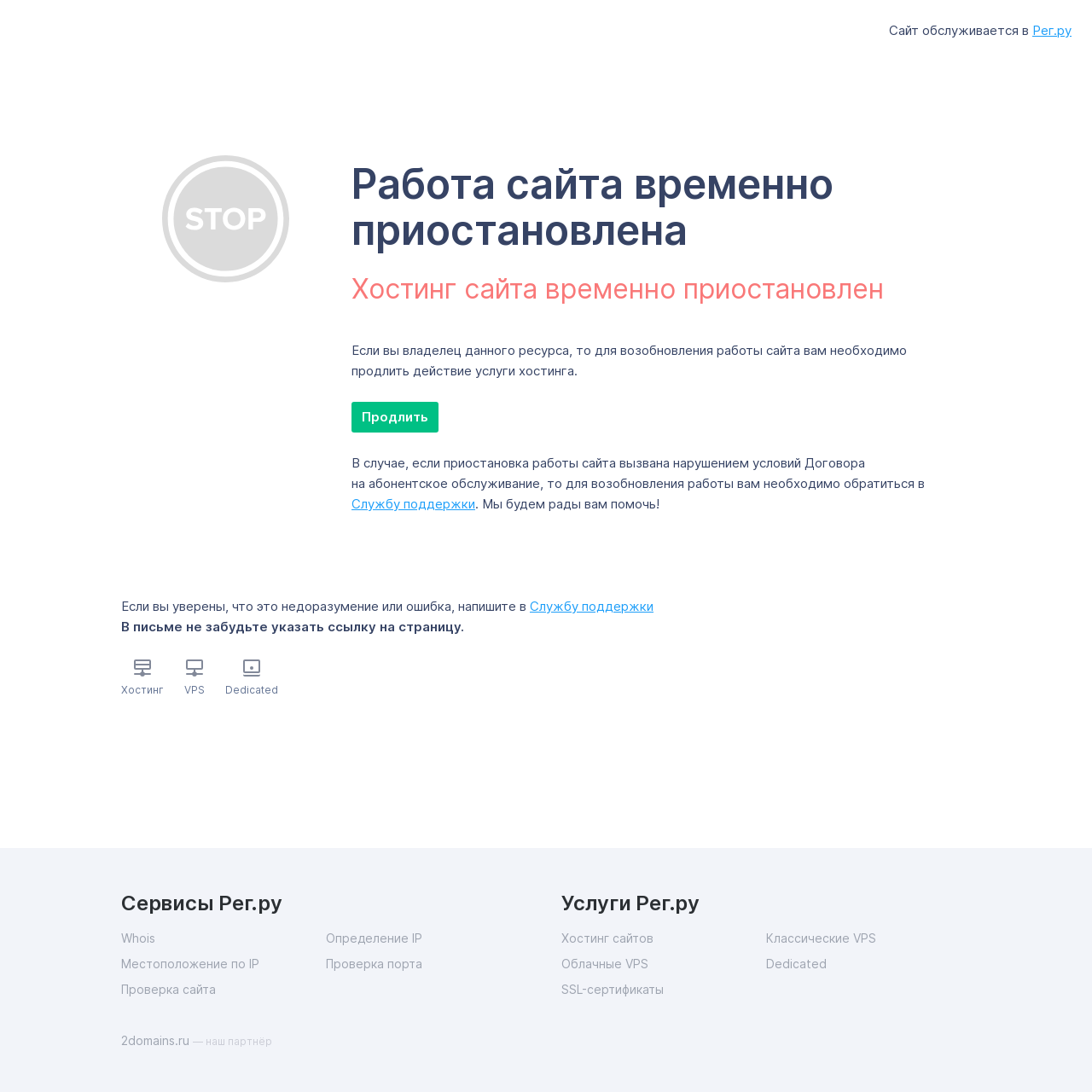Locate the bounding box coordinates of the clickable area needed to fulfill the instruction: "Explore 'SSL-сертификаты'".

[0.514, 0.897, 0.702, 0.916]